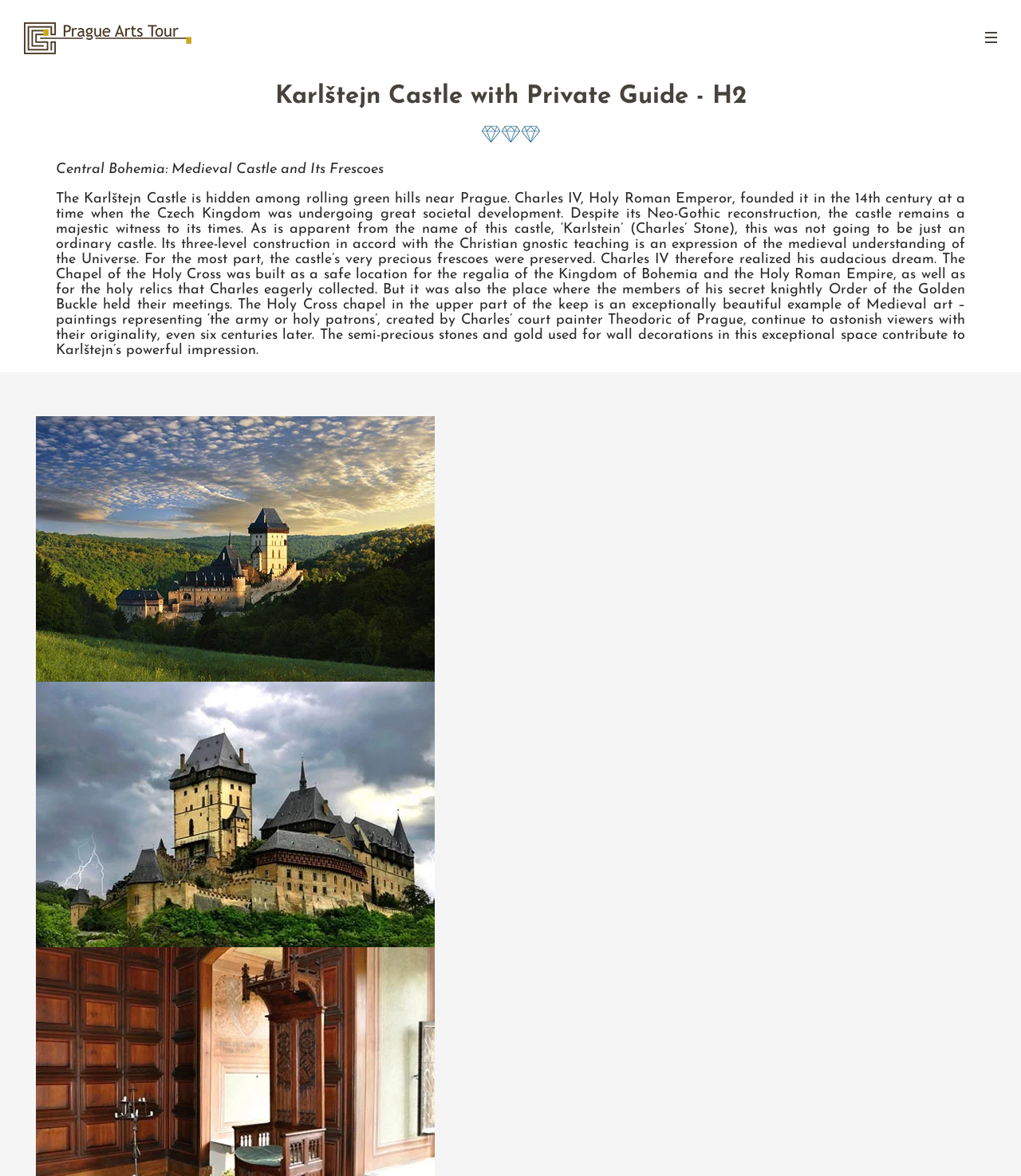Identify the bounding box of the HTML element described as: "alt="Prague Arts Tour"".

[0.023, 0.01, 0.188, 0.054]